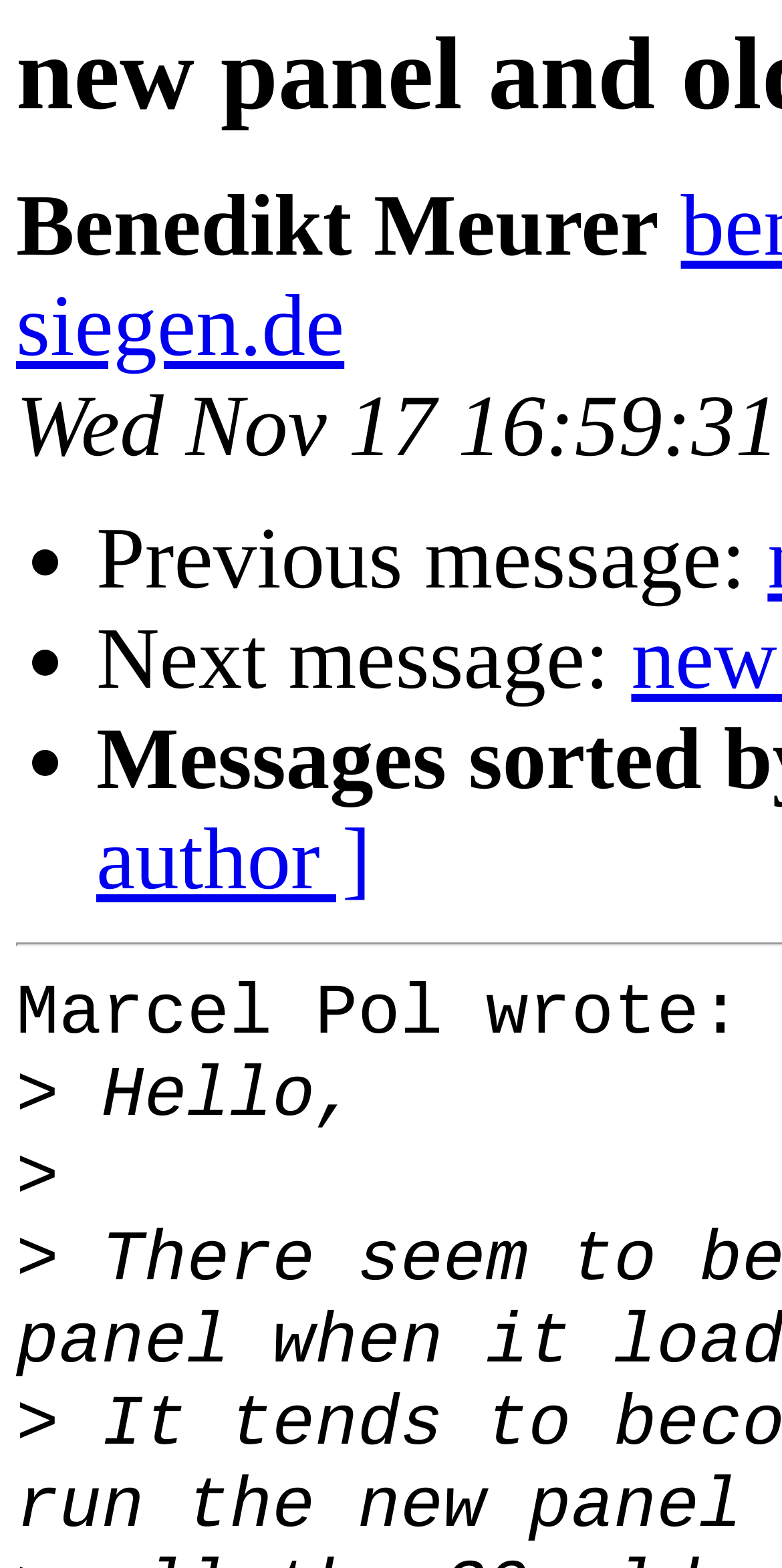Who wrote the message?
Analyze the image and deliver a detailed answer to the question.

I found the answer by looking at the StaticText element that says 'Marcel Pol wrote:' which is likely to be the author of the message.